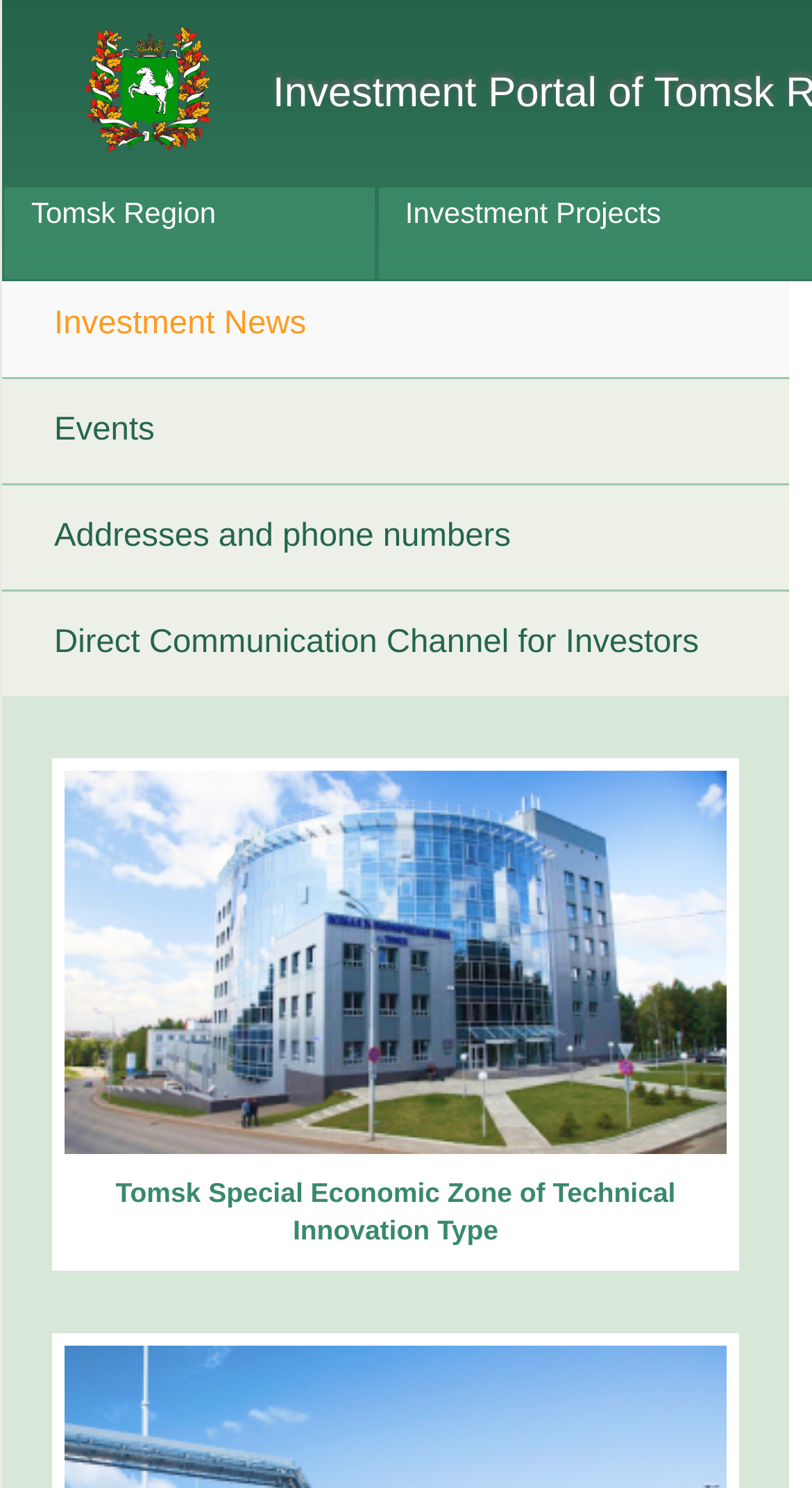What is the name of the special economic zone?
From the screenshot, provide a brief answer in one word or phrase.

Tomsk Special Economic Zone